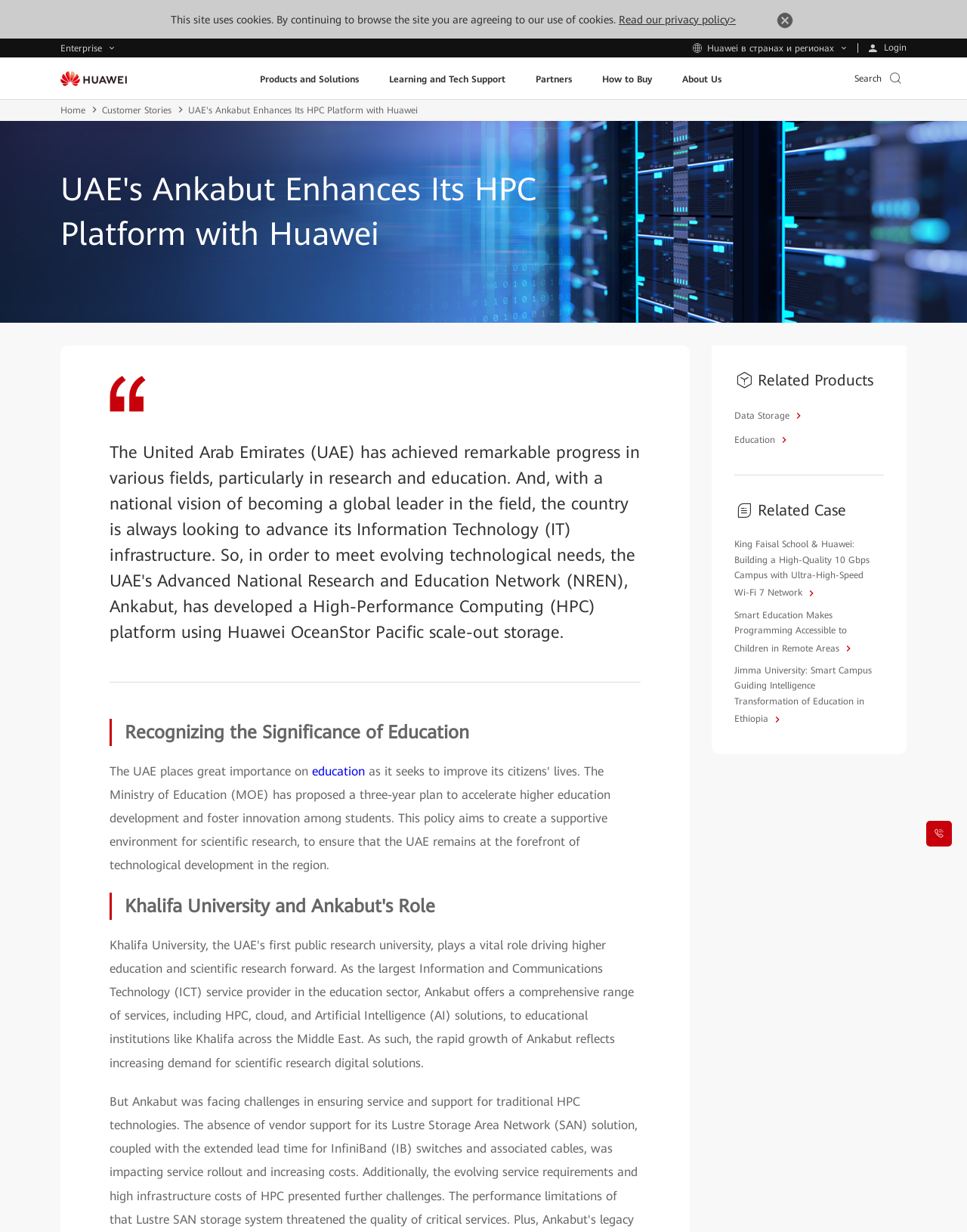From the details in the image, provide a thorough response to the question: What is the significance of education in the UAE?

I read the paragraph starting with 'Recognizing the Significance of Education' and found the sentence 'The UAE places great importance on education', which indicates the significance of education in the UAE.